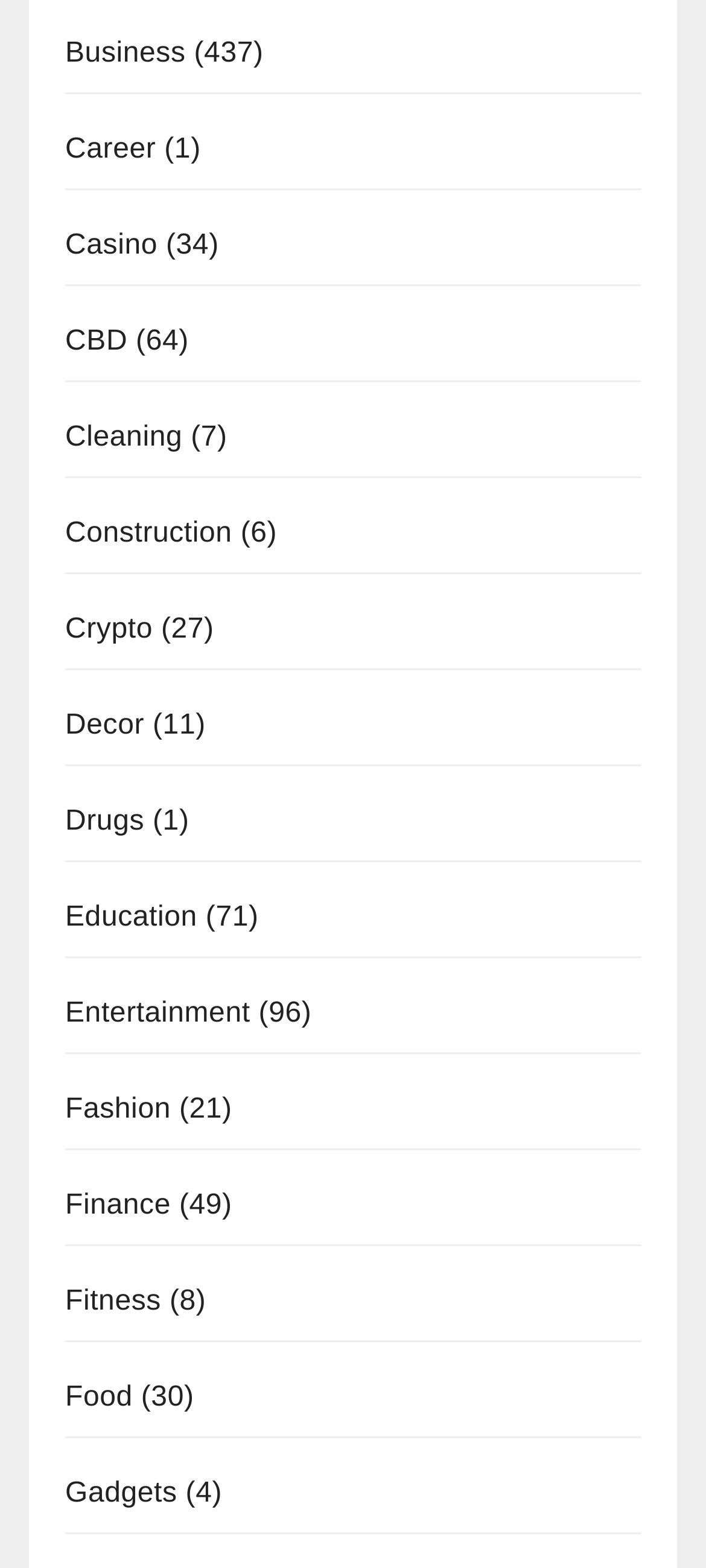How many items are in the 'CBD' category?
Your answer should be a single word or phrase derived from the screenshot.

64